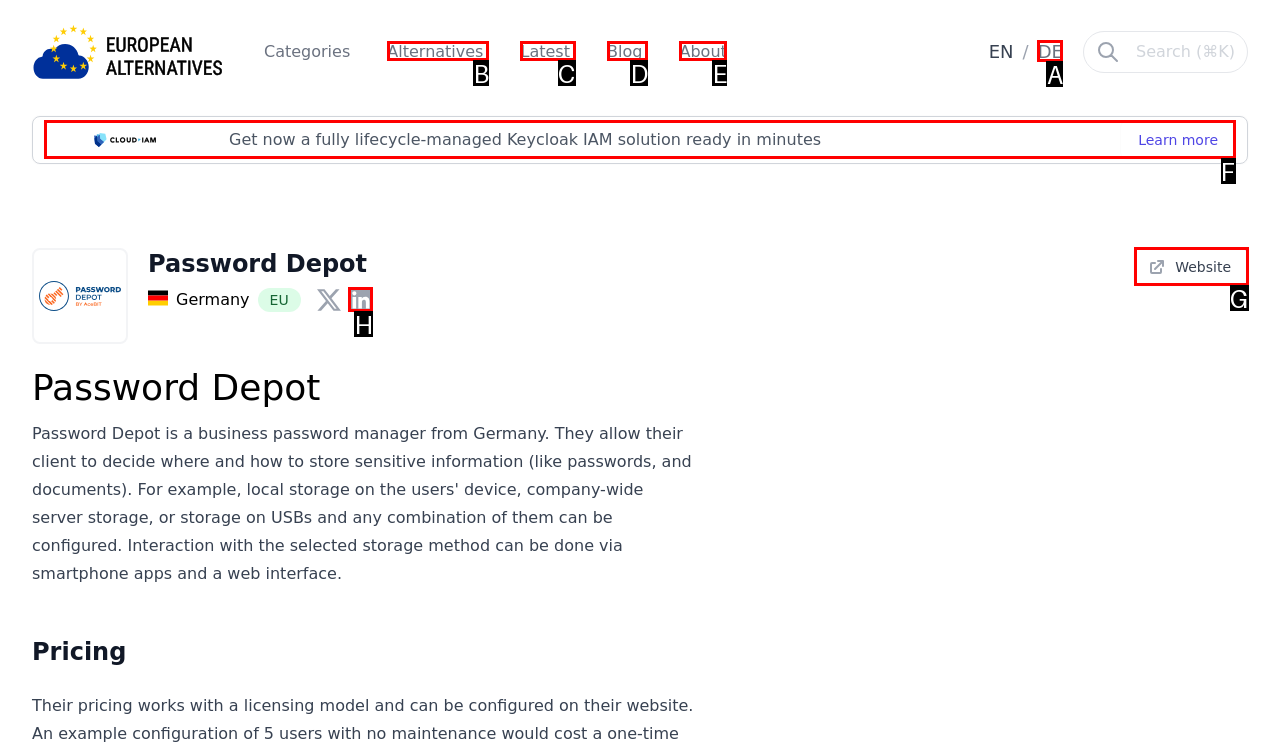Indicate the letter of the UI element that should be clicked to accomplish the task: Learn more about Cloud-IAM. Answer with the letter only.

F